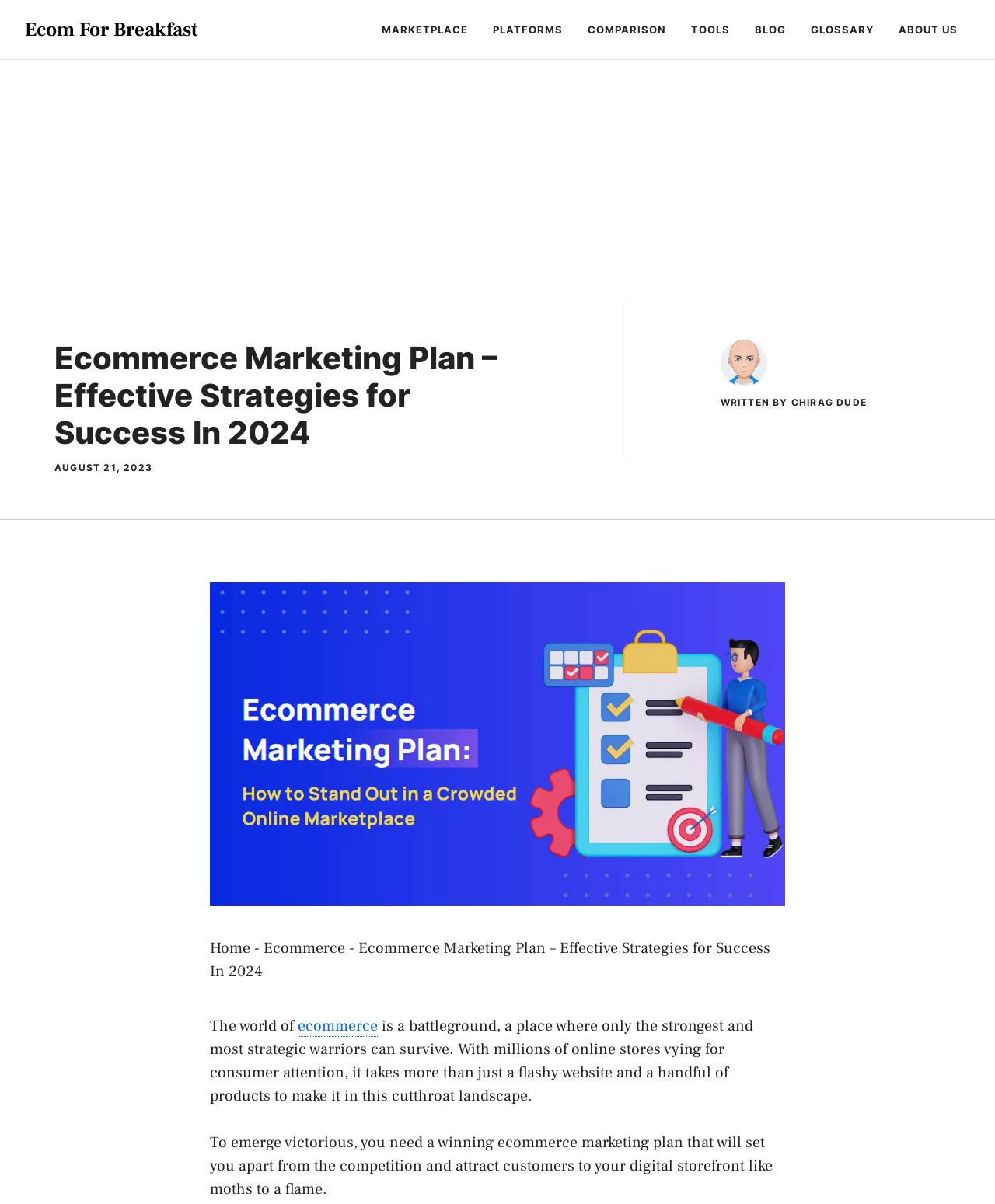Please mark the bounding box coordinates of the area that should be clicked to carry out the instruction: "Navigate to the MARKETPLACE page".

[0.371, 0.005, 0.483, 0.044]